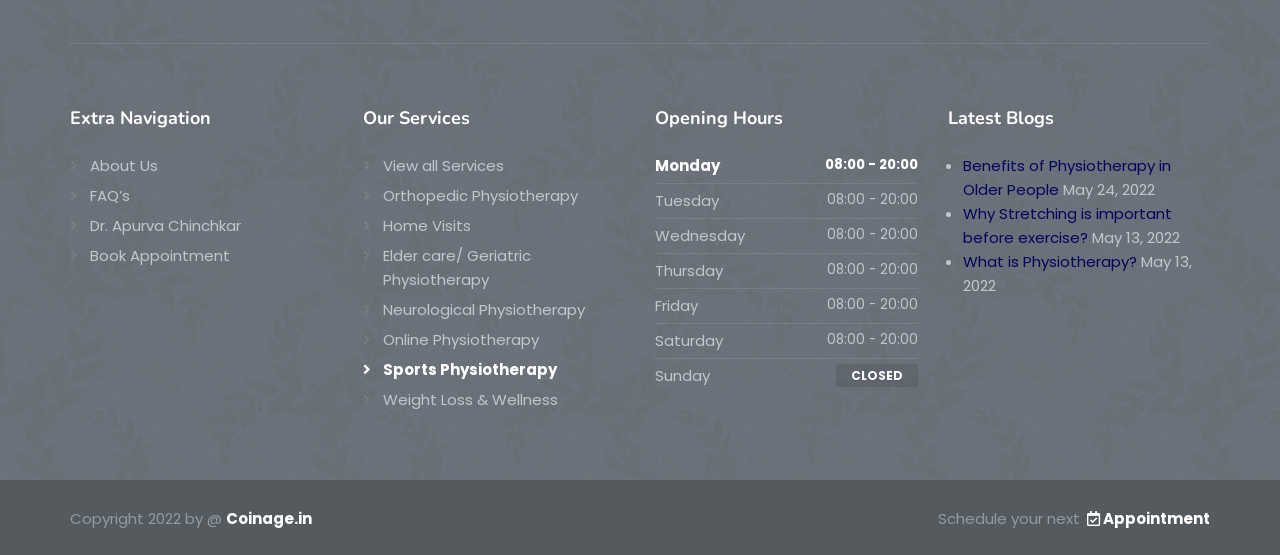What is the topic of the latest blog post?
Please provide a single word or phrase based on the screenshot.

Benefits of Physiotherapy in Older People